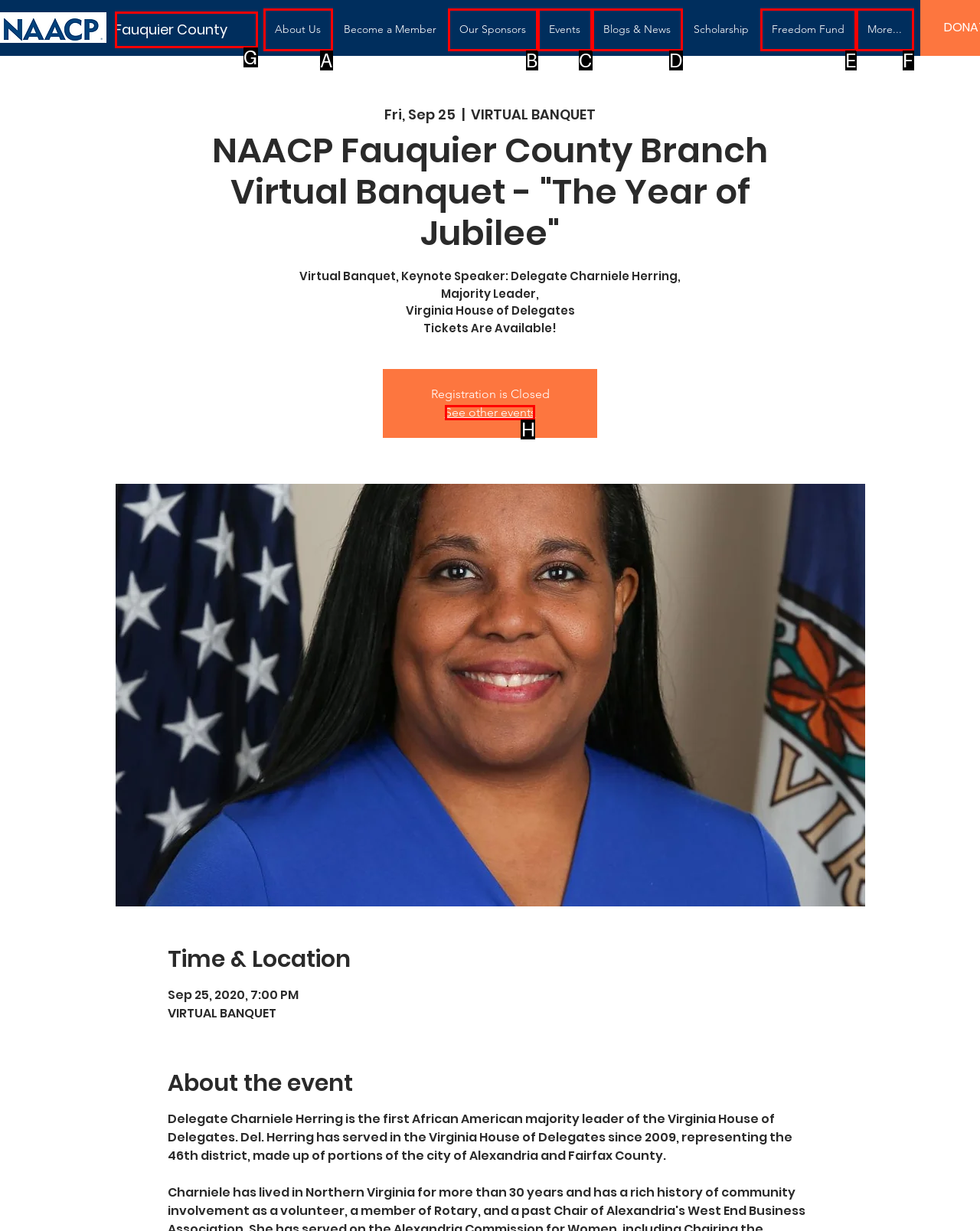Select the letter of the element you need to click to complete this task: Click on 'See other events'
Answer using the letter from the specified choices.

H